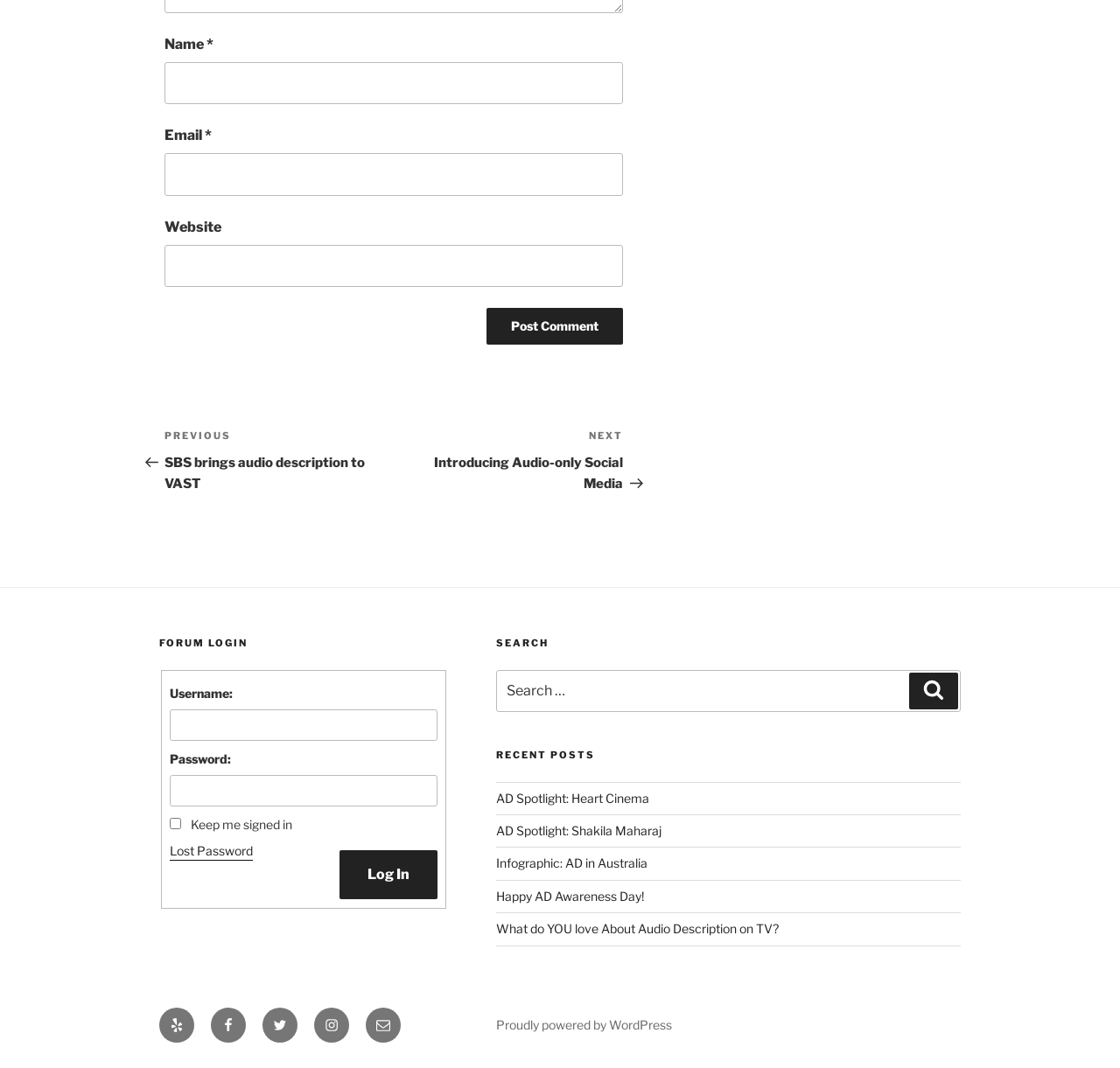Please respond to the question using a single word or phrase:
How many recent posts are listed?

5